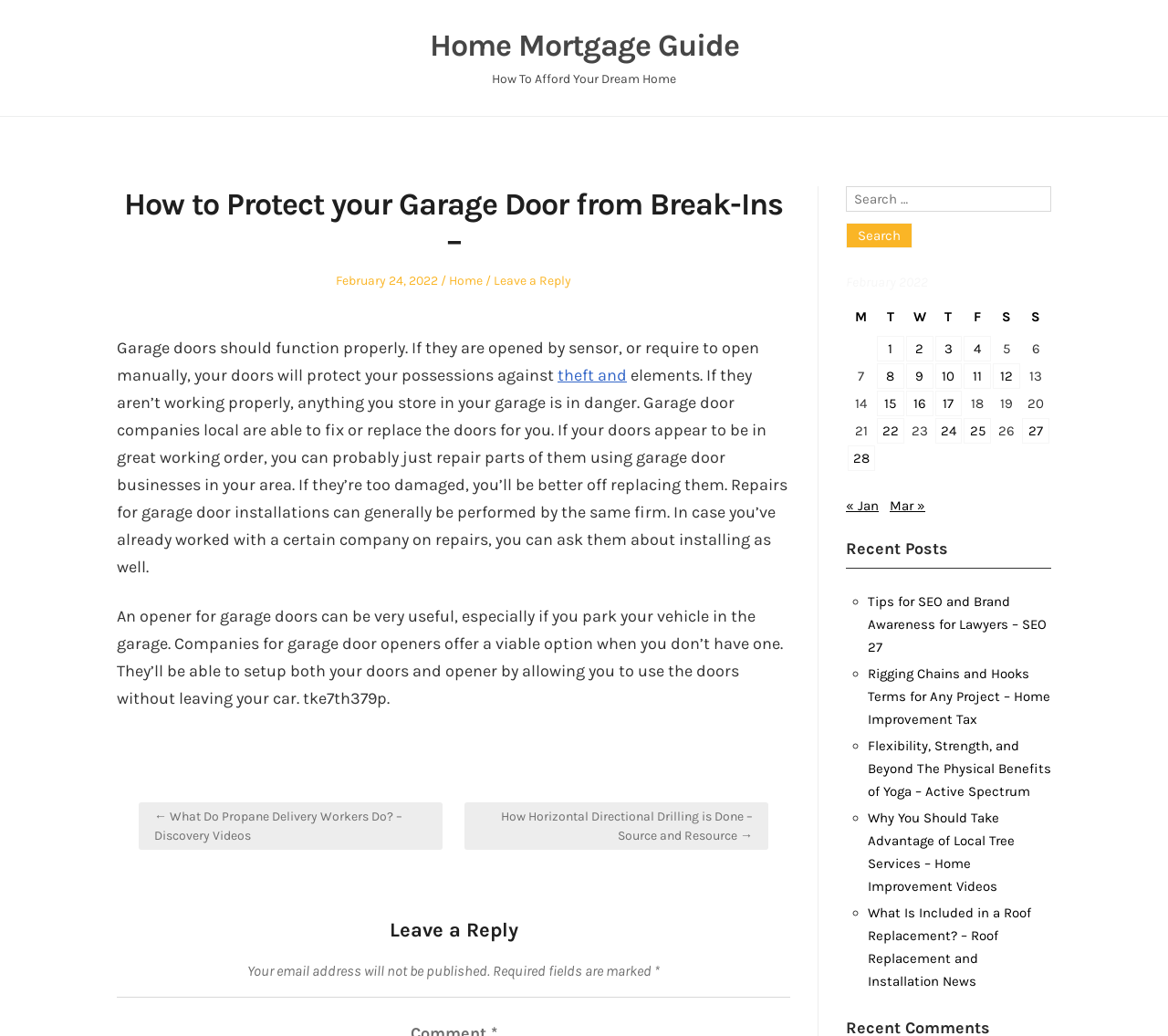Provide an in-depth caption for the webpage.

This webpage is about "How to Protect your Garage Door from Break-Ins" and is part of the "Home Mortgage Guide" website. At the top, there is a navigation menu labeled "Menu" and a link to the website's homepage. Below that, there is a heading that reads "How to Protect your Garage Door from Break-Ins" followed by a subheading with the date "February 24, 2022". 

The main content of the webpage is divided into several paragraphs that discuss the importance of garage door security and how to protect it from break-ins. The text explains that garage doors should function properly to protect possessions from theft and elements, and that if they are not working properly, they can be repaired or replaced by local garage door companies. 

On the right side of the webpage, there is a search bar and a table displaying a calendar for February 2022, with links to posts published on each day. Below the main content, there is a section for leaving a reply, with a text box and a button to submit the comment. There are also links to previous and next posts, labeled "Post navigation".